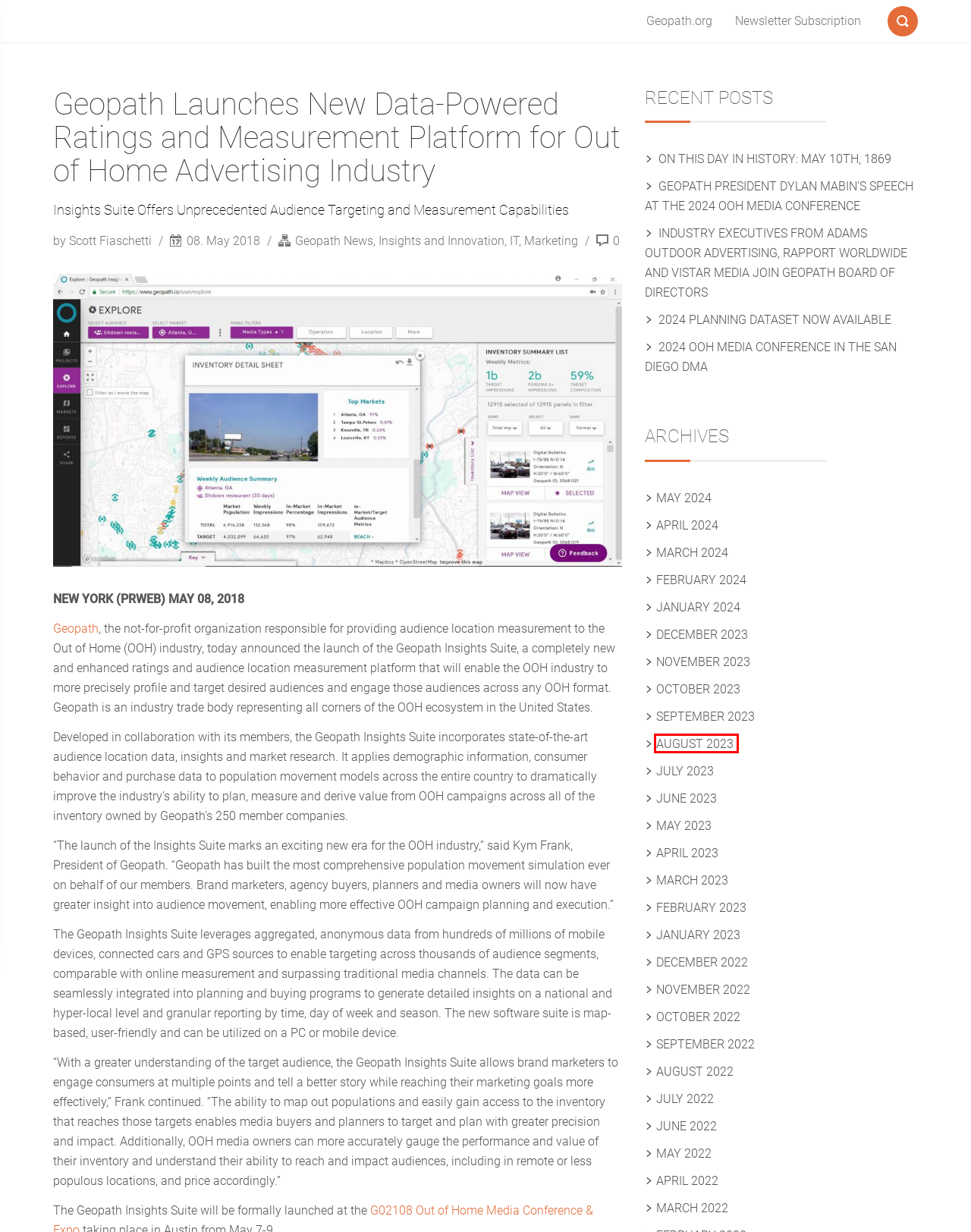Given a screenshot of a webpage featuring a red bounding box, identify the best matching webpage description for the new page after the element within the red box is clicked. Here are the options:
A. December 2023 – Geopath Blog
B. April 2024 – Geopath Blog
C. August 2023 – Geopath Blog
D. May 2024 – Geopath Blog
E. August 2022 – Geopath Blog
F. June 2023 – Geopath Blog
G. Insights and Innovation – Geopath Blog
H. October 2022 – Geopath Blog

C